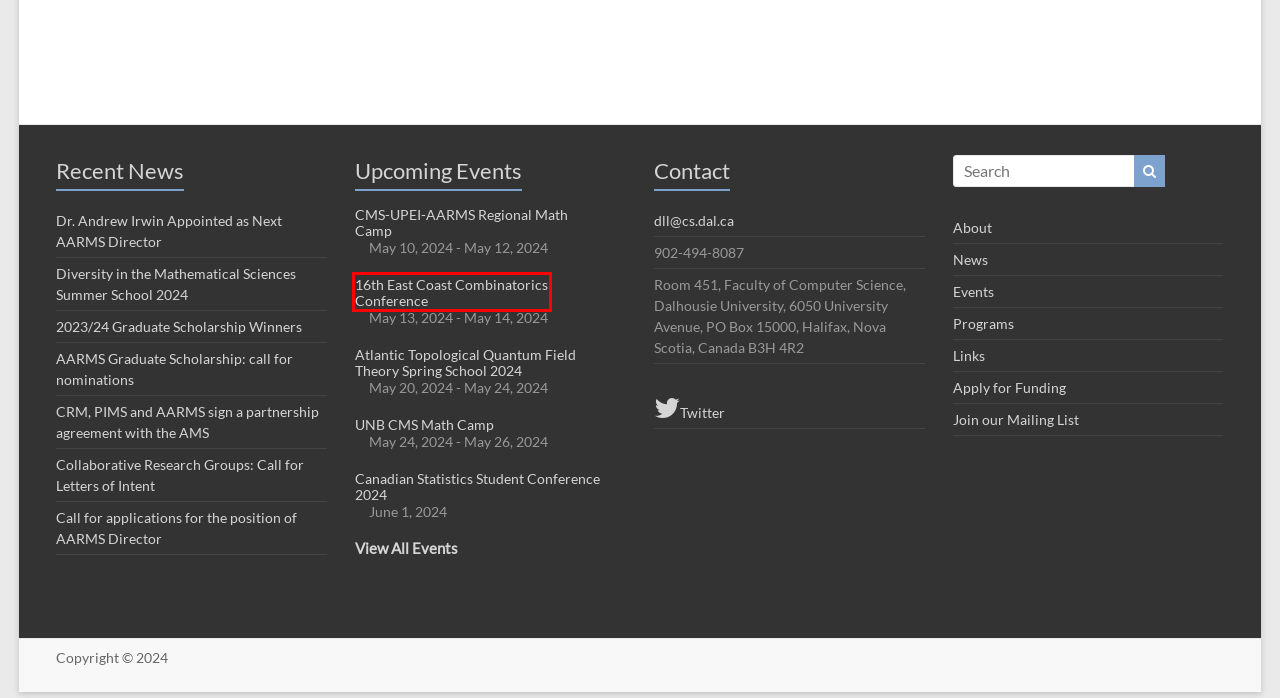You have a screenshot of a webpage where a red bounding box highlights a specific UI element. Identify the description that best matches the resulting webpage after the highlighted element is clicked. The choices are:
A. 16th East Coast Combinatorics Conference
B. Call for applications for the position of AARMS Director |
C. Canadian Statistics Student Conference 2024
D. CMS-UPEI-AARMS Regional Math Camp
E. Dr. Andrew Irwin Appointed as Next AARMS Director |
F. Collaborative Research Groups:  Call for Letters of Intent |
G. UNB CMS Math Camp
H. Atlantic Topological Quantum Field Theory Spring School 2024

A